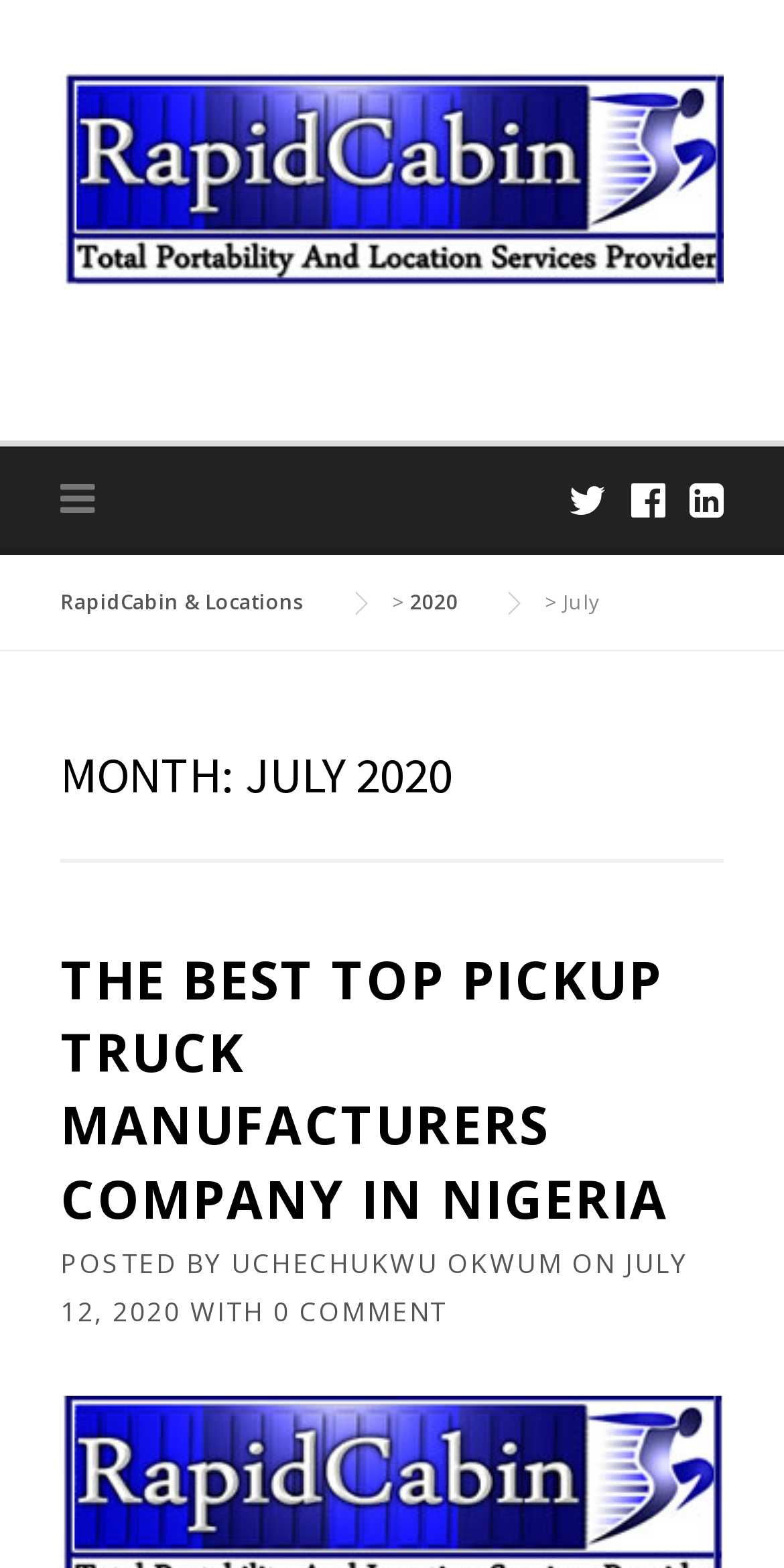Show the bounding box coordinates for the HTML element described as: "title="RapidCabin & Locations"".

[0.077, 0.1, 0.923, 0.125]